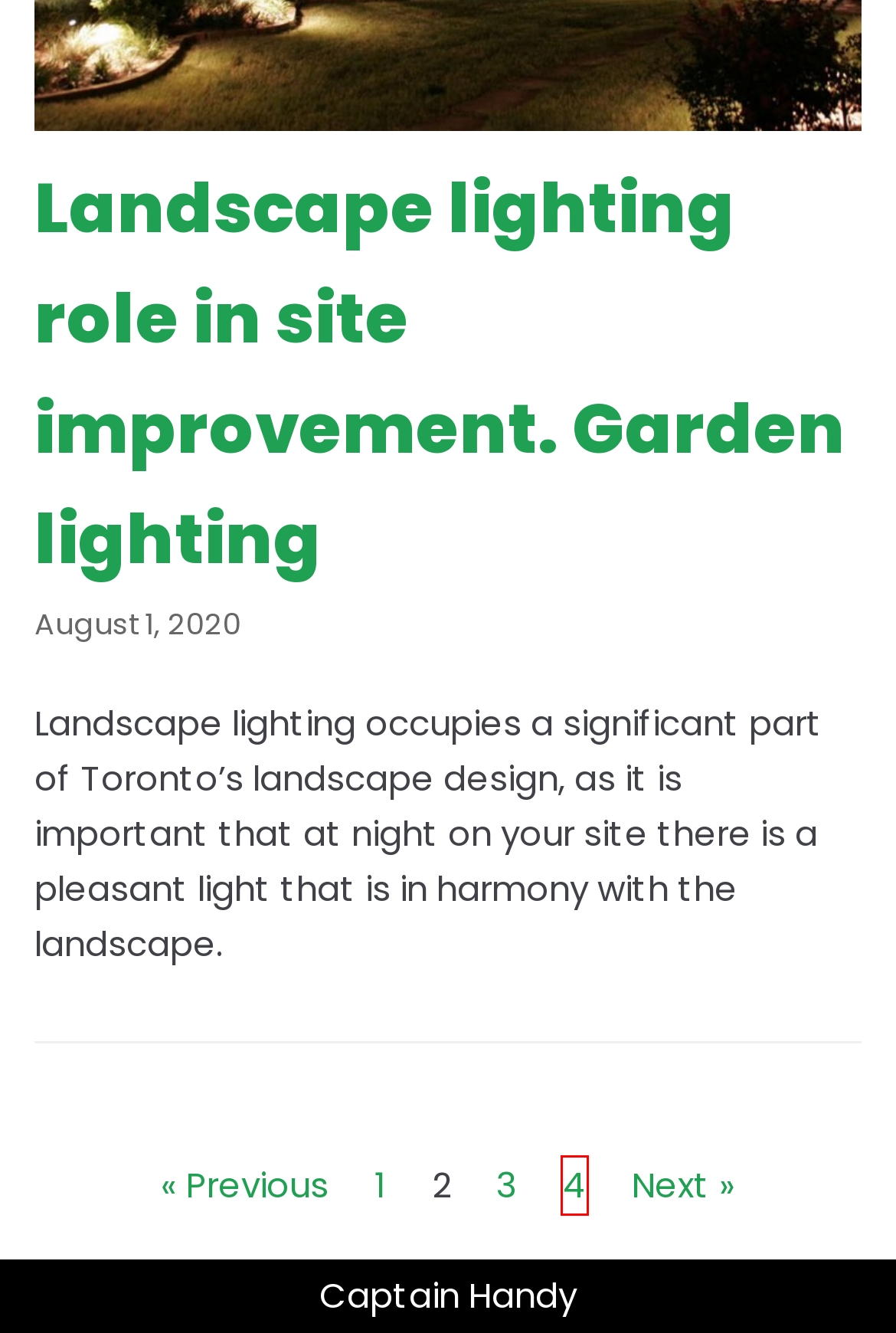You are presented with a screenshot of a webpage containing a red bounding box around a particular UI element. Select the best webpage description that matches the new webpage after clicking the element within the bounding box. Here are the candidates:
A. Best Landscaping Company in Toronto (GTA) ⭐️ Captain Handy
B. Decorative Pond Construction (Toronto) | 154 Cool Projects!✅
C. Captain Handy Blog - Page 4 of 4 - Captain Handy Blog
D. Captain Handy Blog - Page 3 of 4 - Captain Handy Blog
E. Garden Paths in Toronto | Paving | (237 Great Projects)✅
F. Landscape Design of a House Plot | 288 Great Project✅
G. Modern Landscape Design in North York in 2021 | (SAVE50)✅
H. Fireplace in Newmarket (GTA) | Best Landscape Design in 2021

C